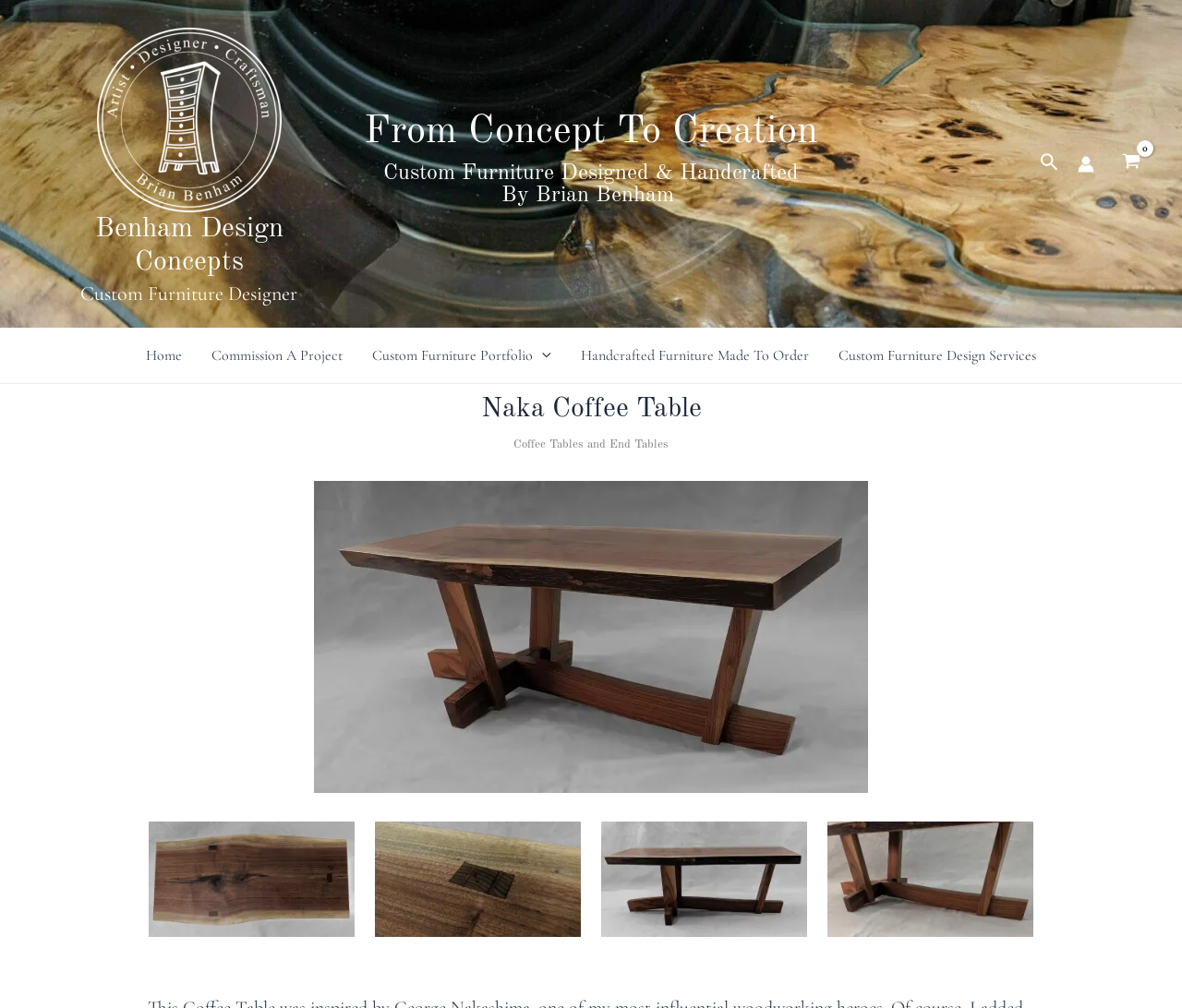Locate the UI element described by Commission A Project and provide its bounding box coordinates. Use the format (top-left x, top-left y, bottom-right x, bottom-right y) with all values as floating point numbers between 0 and 1.

[0.167, 0.325, 0.303, 0.38]